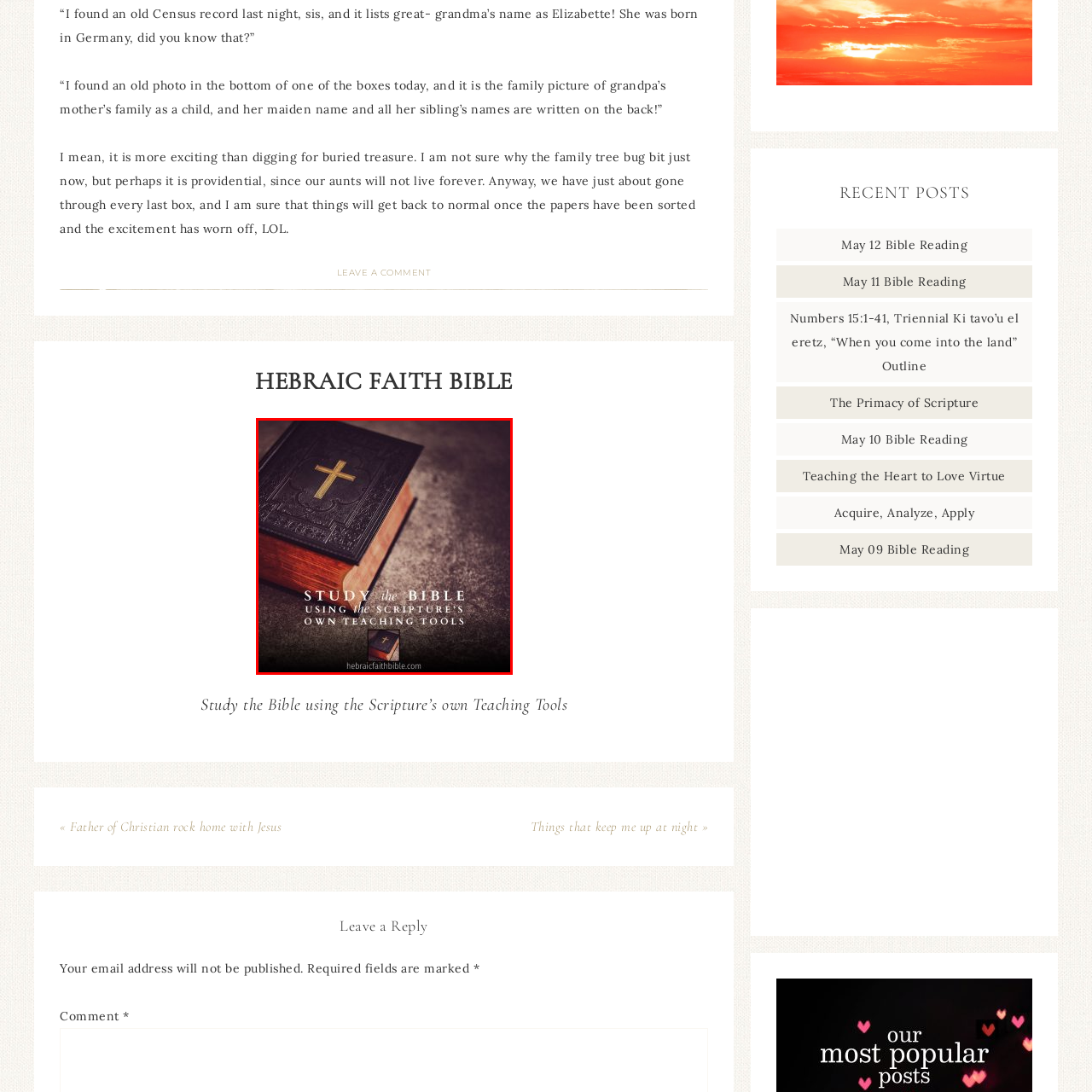What is embossed on the Bible's cover?
Analyze the image inside the red bounding box and provide a one-word or short-phrase answer to the question.

Intricate designs